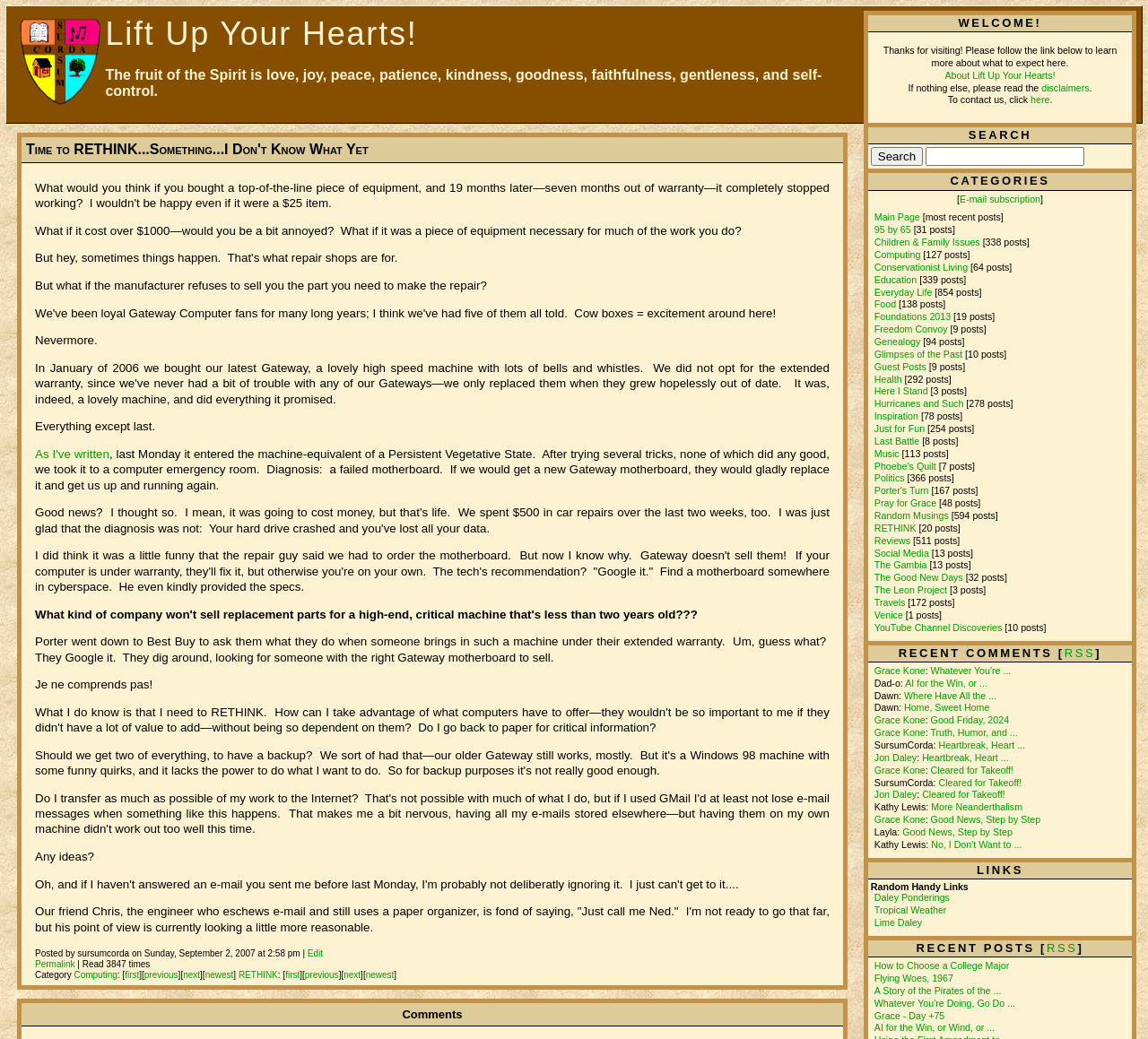Find the bounding box coordinates corresponding to the UI element with the description: "Flying Woes, 1967". The coordinates should be formatted as [left, top, right, bottom], with values as floats between 0 and 1.

[0.762, 0.936, 0.83, 0.946]